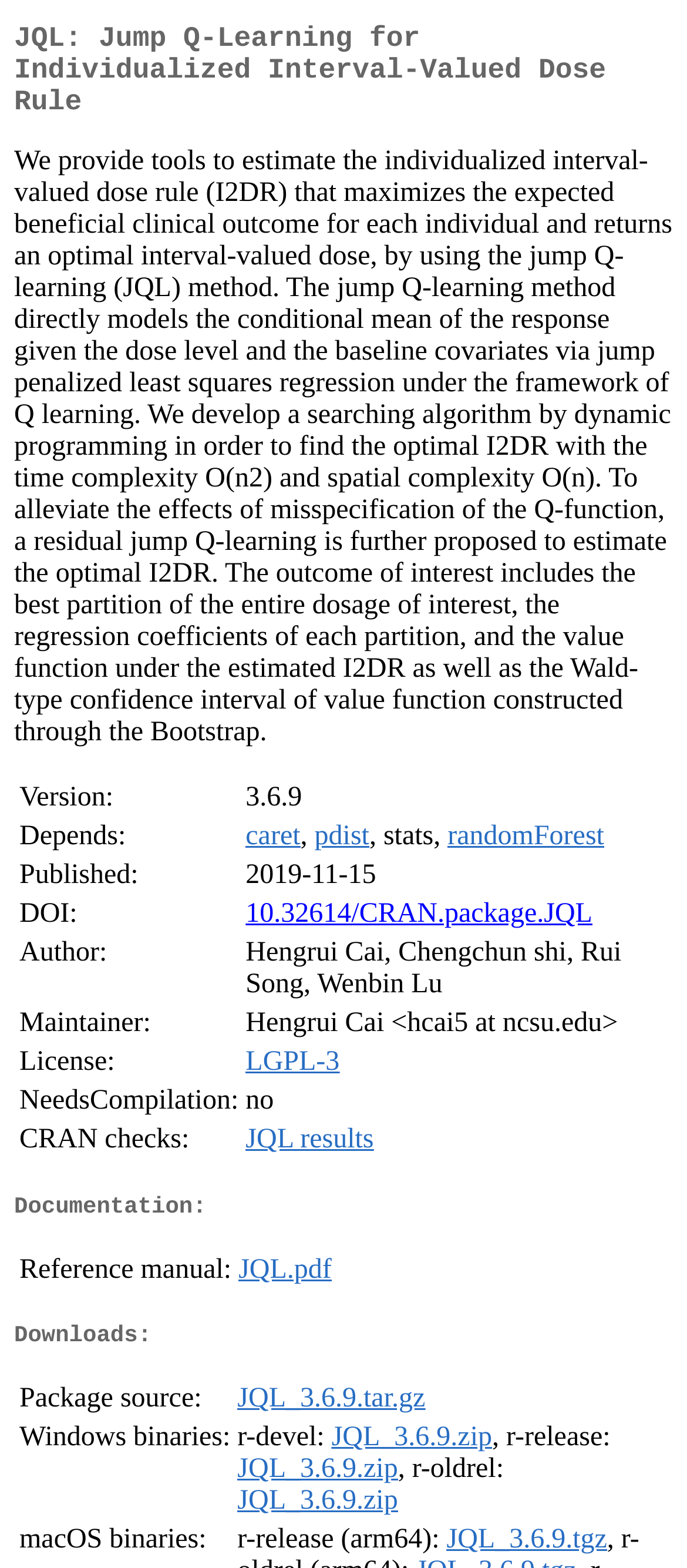Pinpoint the bounding box coordinates of the area that must be clicked to complete this instruction: "Check CRAN checks".

[0.358, 0.717, 0.544, 0.737]